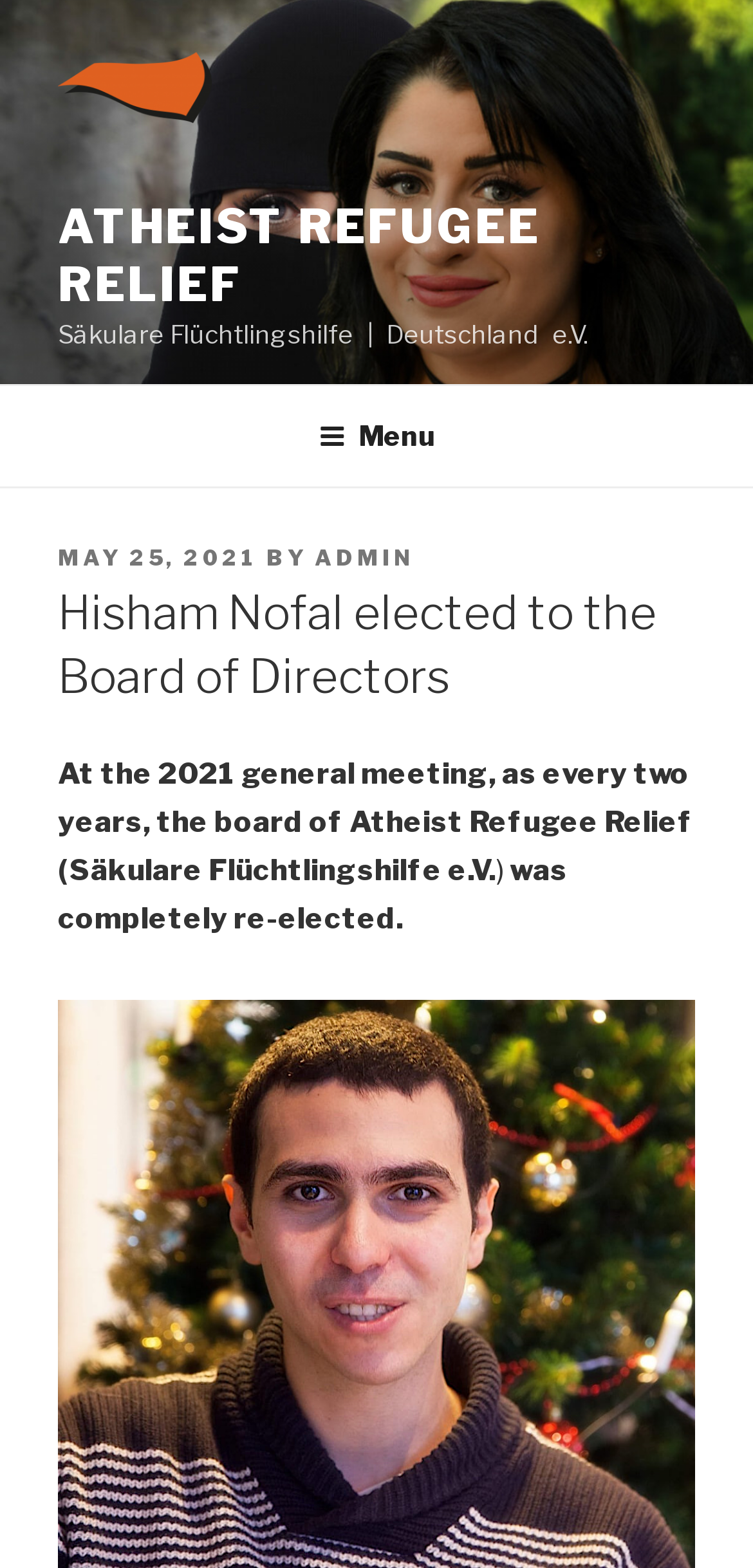Provide the bounding box coordinates of the HTML element this sentence describes: "parent_node: ATHEIST REFUGEE RELIEF". The bounding box coordinates consist of four float numbers between 0 and 1, i.e., [left, top, right, bottom].

[0.077, 0.018, 0.321, 0.127]